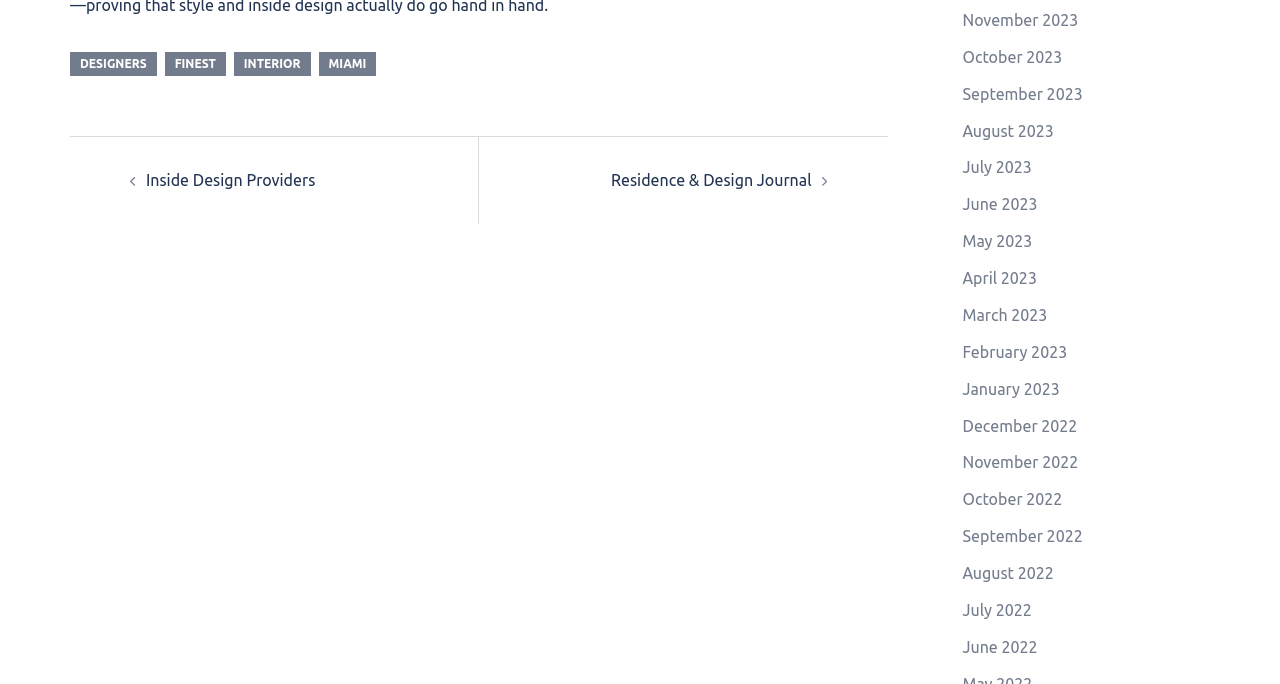Specify the bounding box coordinates for the region that must be clicked to perform the given instruction: "Click on the 'DESIGNERS' link".

[0.055, 0.076, 0.122, 0.111]